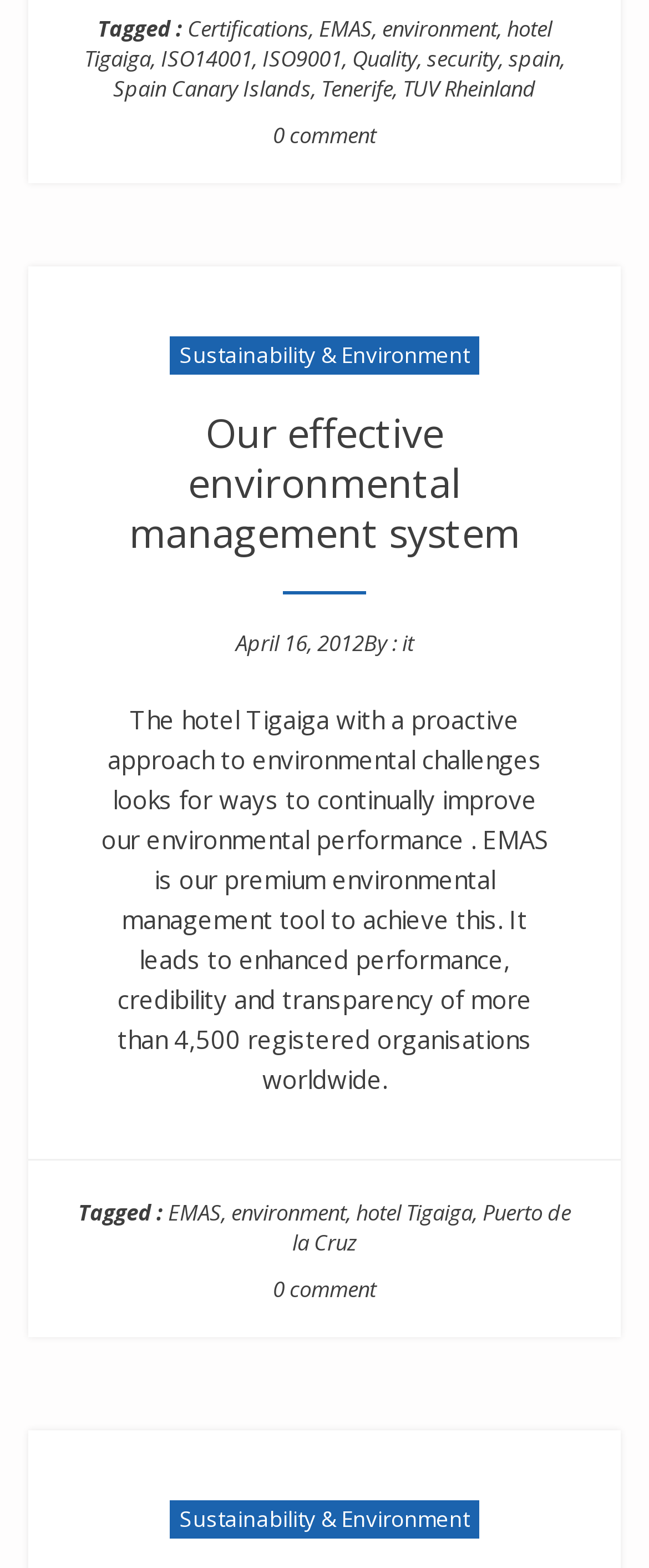How many comments are there on the article? Refer to the image and provide a one-word or short phrase answer.

0